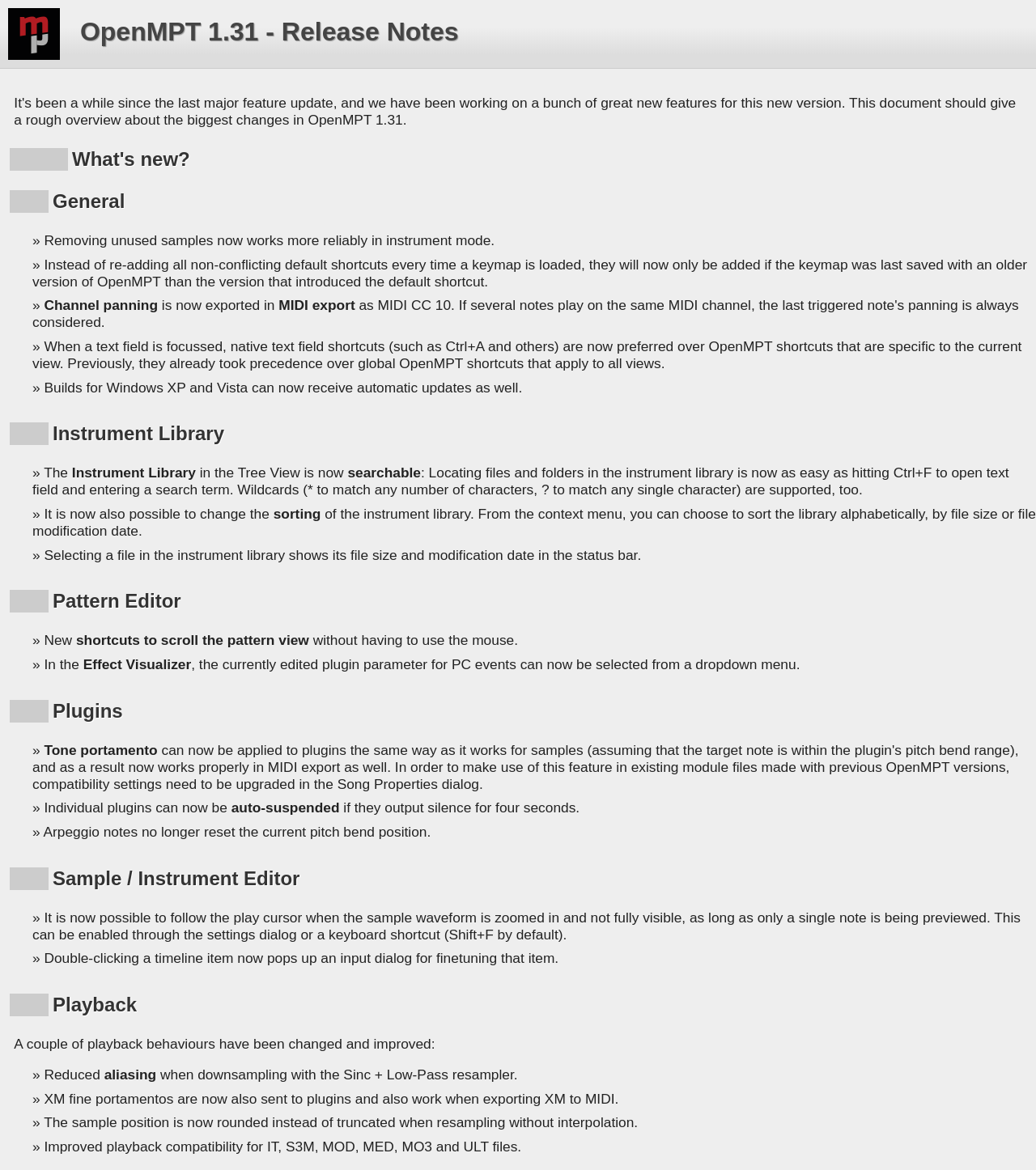What is the default shortcut to follow the play cursor in the sample waveform?
Please provide a single word or phrase as your answer based on the screenshot.

Shift+F